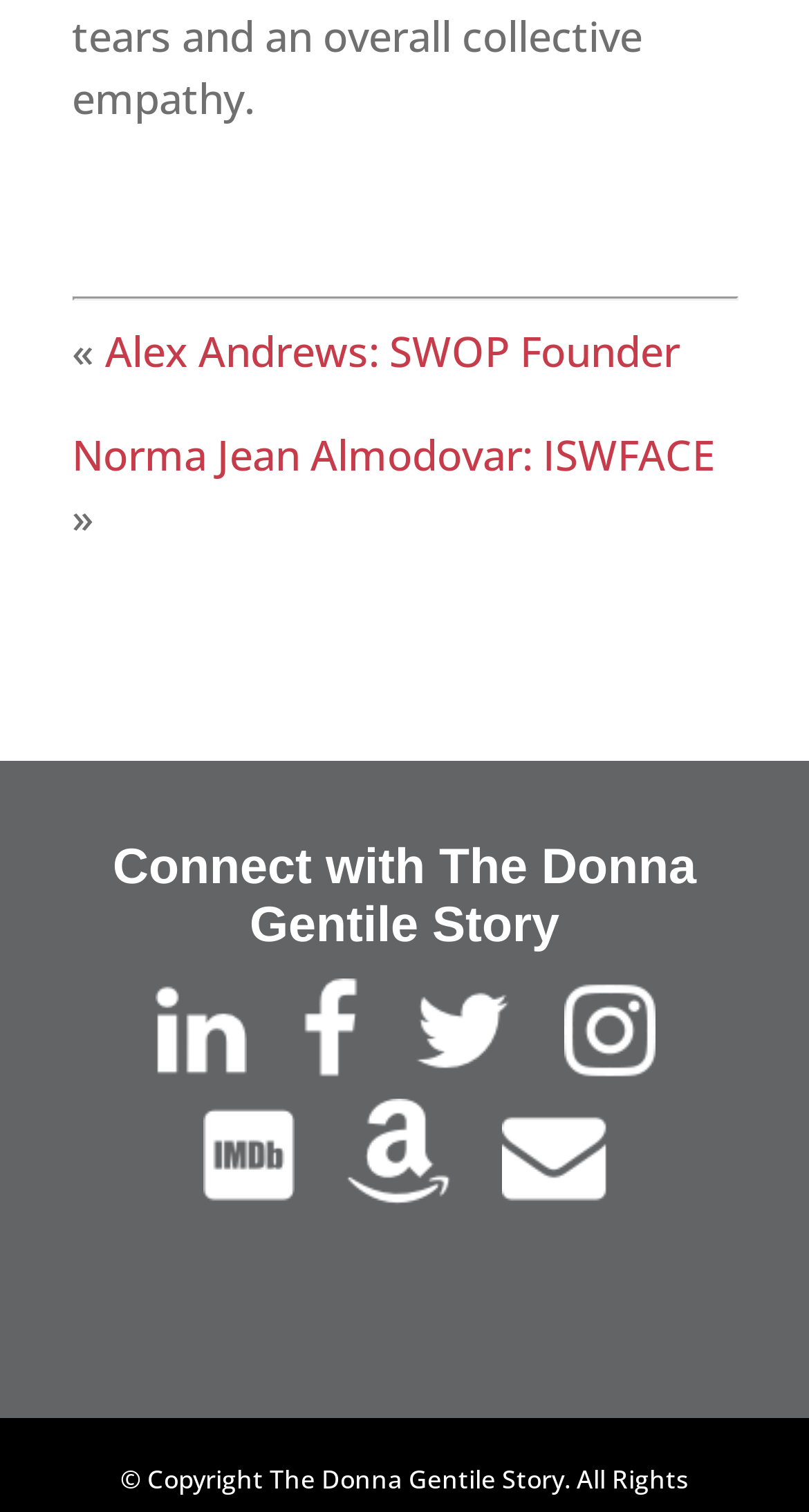Given the element description "Business Person", identify the bounding box of the corresponding UI element.

None